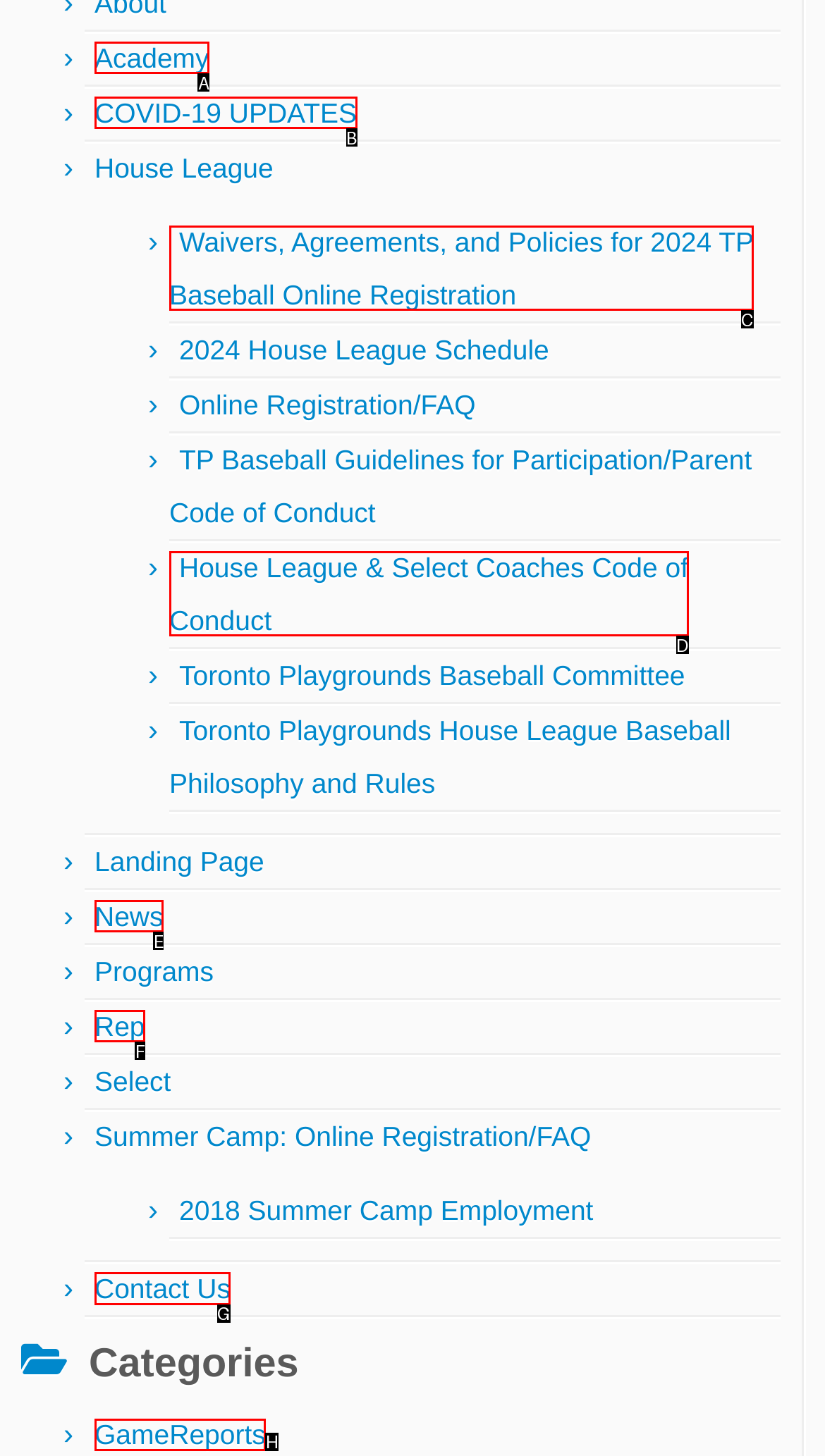Determine the letter of the element I should select to fulfill the following instruction: View Jennifer's profile. Just provide the letter.

None